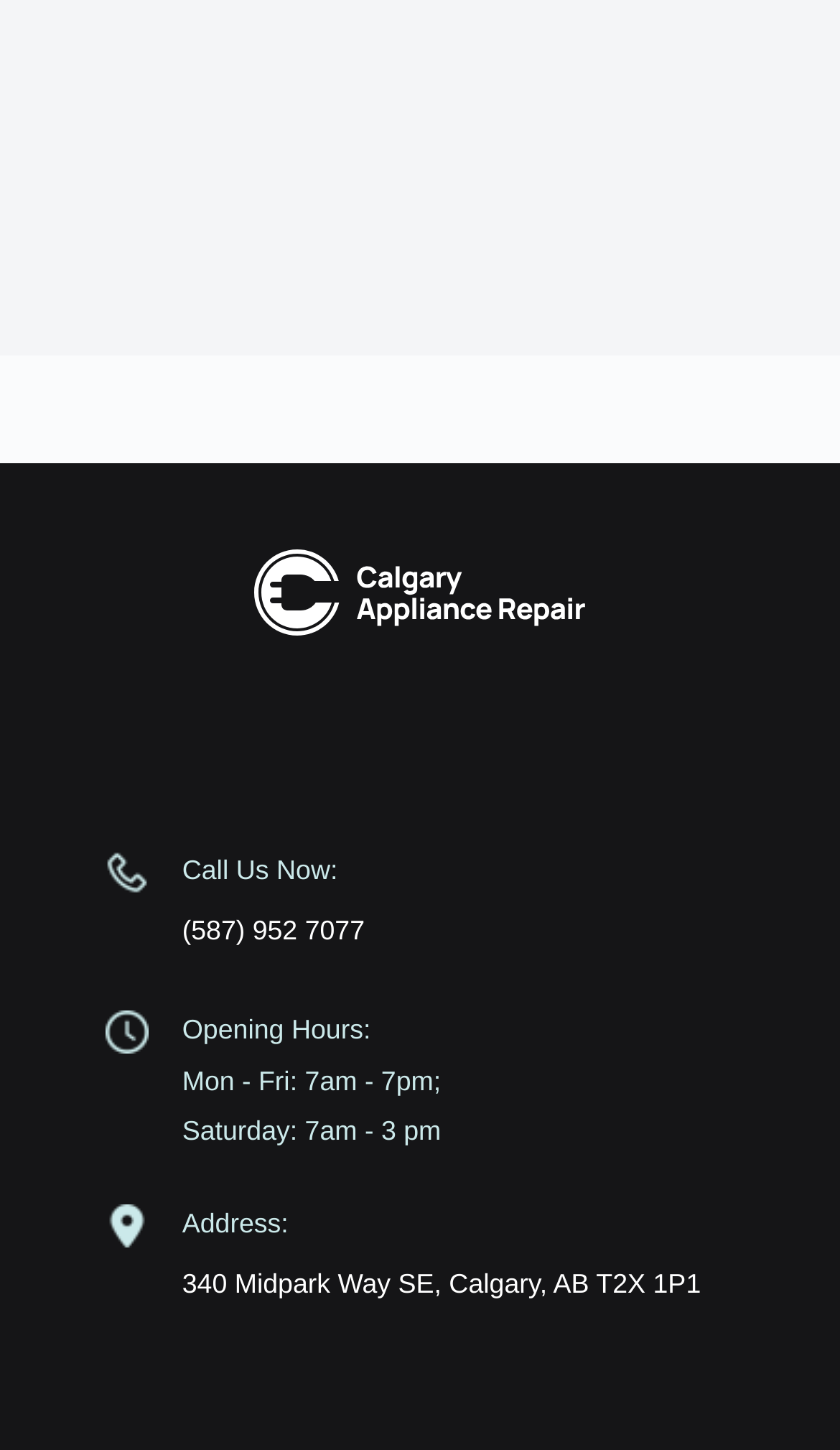Consider the image and give a detailed and elaborate answer to the question: 
What is the address of the location?

I found the address by looking at the link element with the text '340 Midpark Way SE, Calgary, AB T2X 1P1' which is located below the 'Address:' static text.